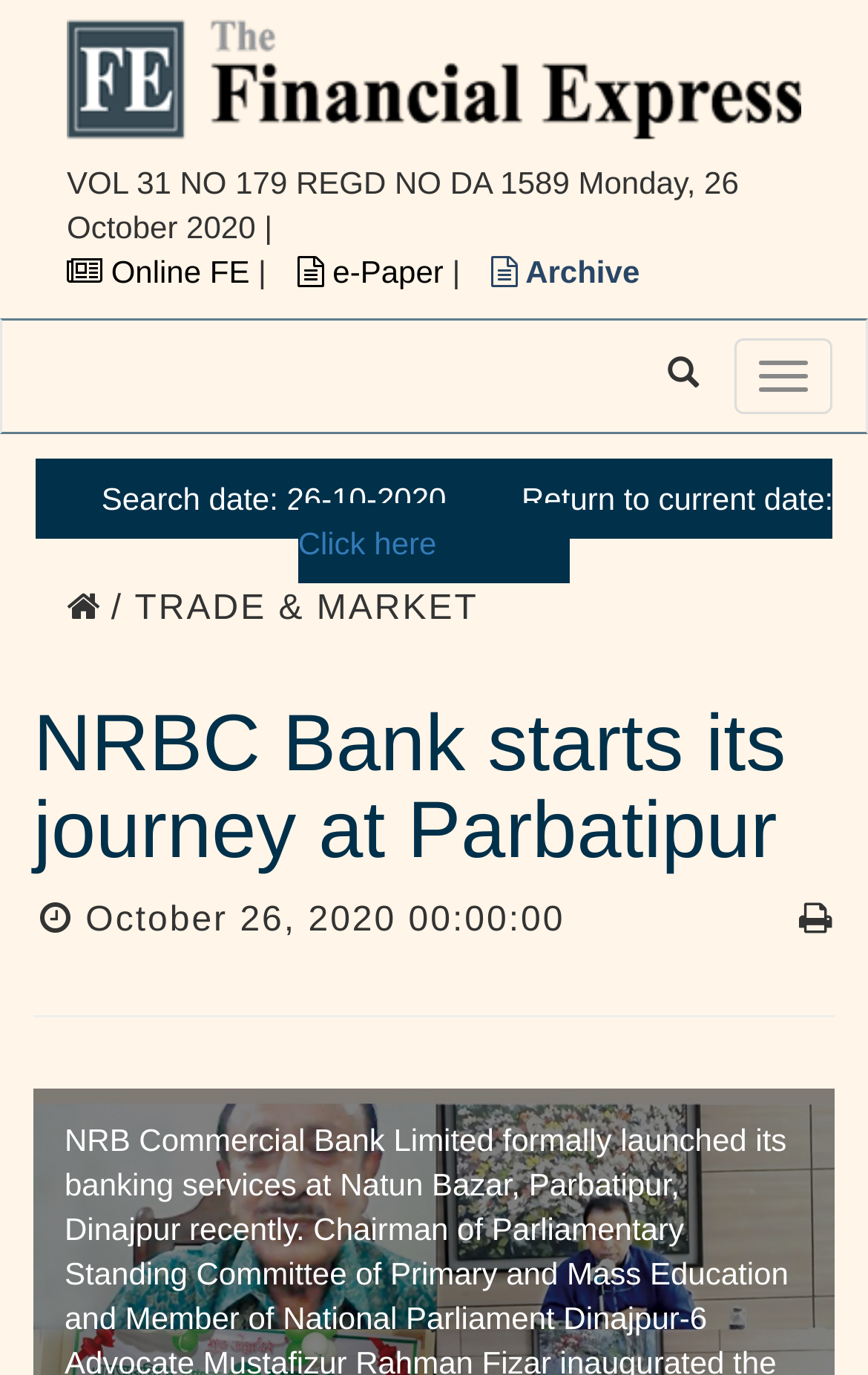What is the date of the current news?
Look at the image and respond with a one-word or short phrase answer.

26 October 2020